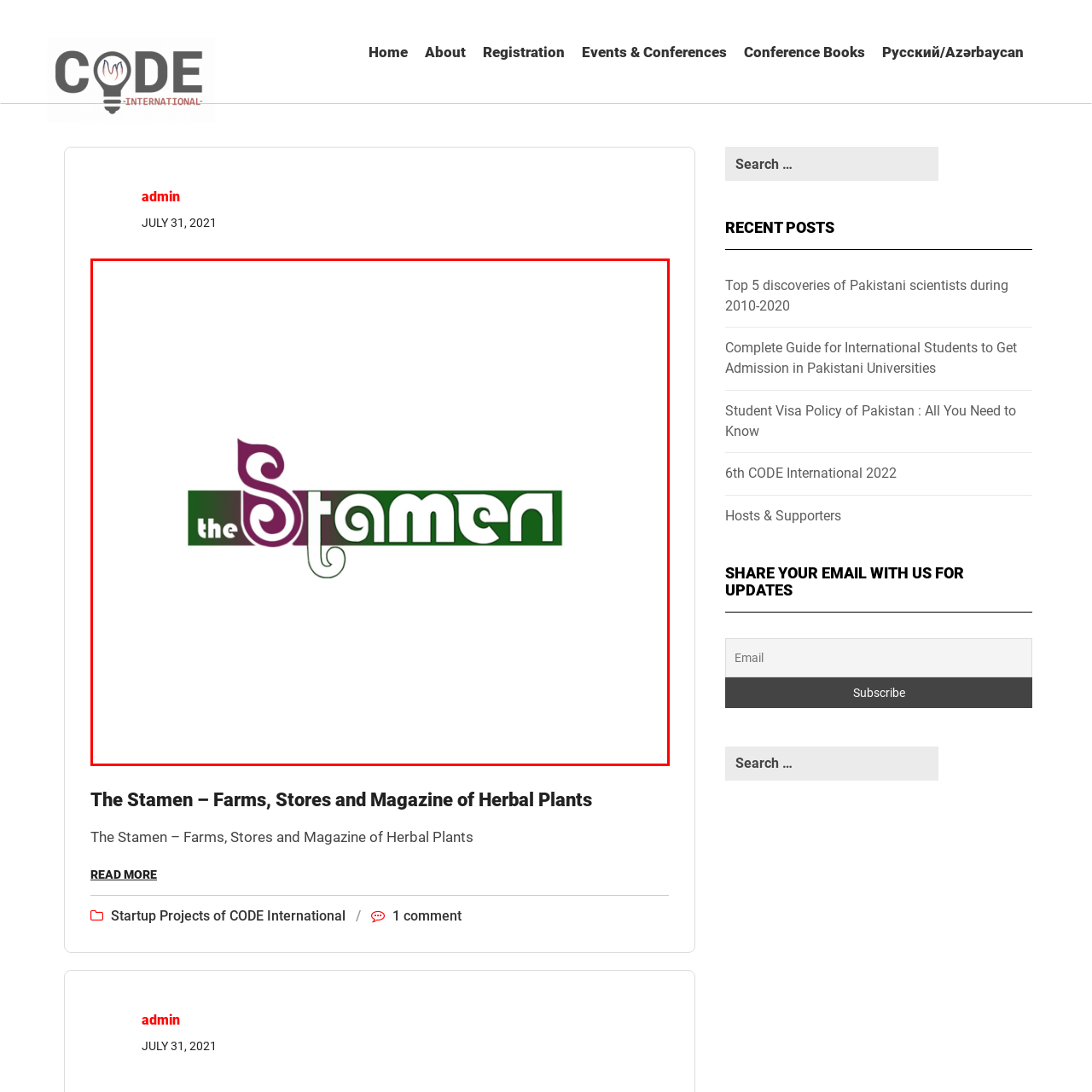Refer to the image within the red box and answer the question concisely with a single word or phrase: What is the significance of the letter 'S' in the logo?

Artistically rendered